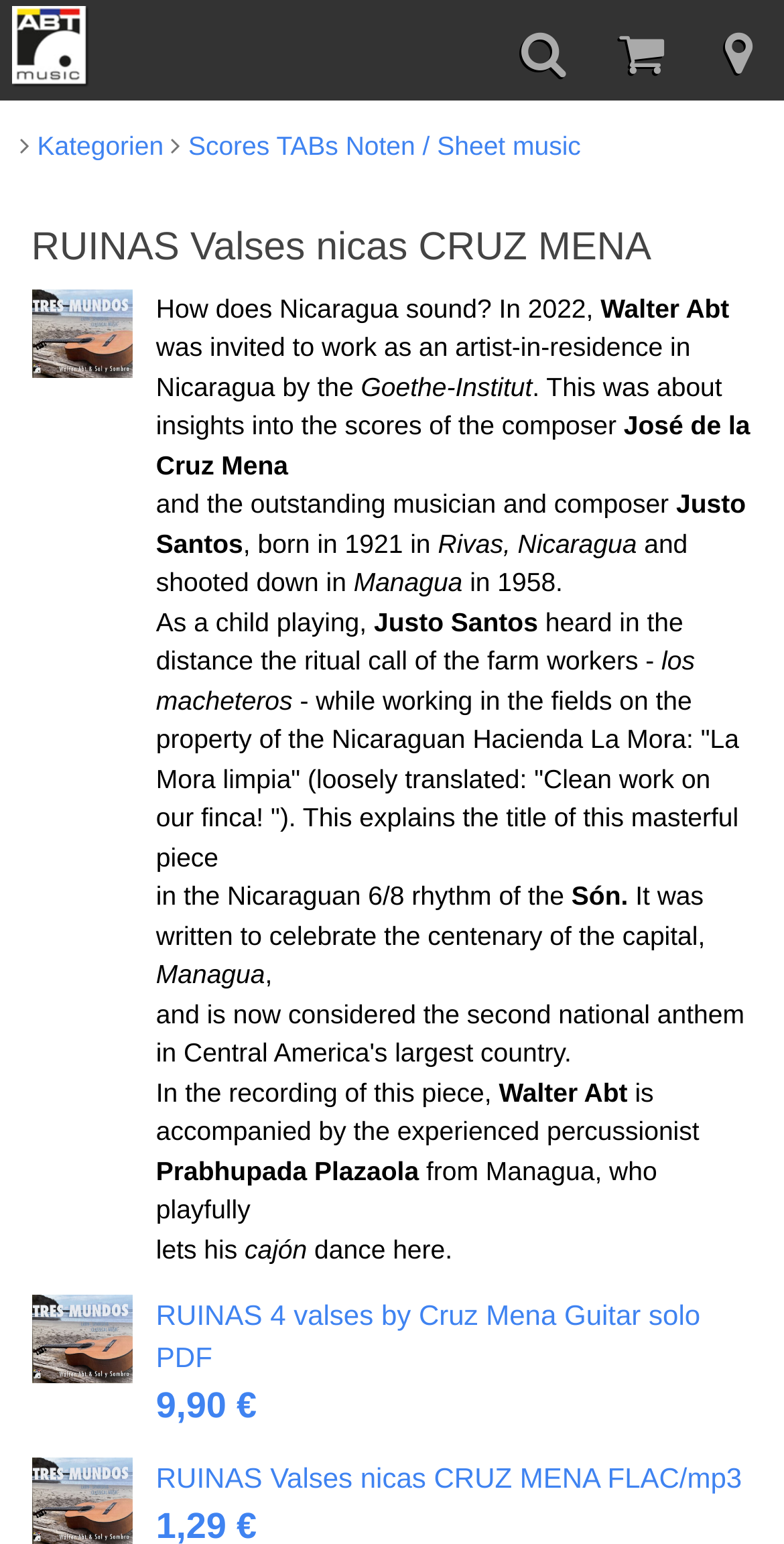In which year was Justo Santos born?
Based on the visual, give a brief answer using one word or a short phrase.

1921